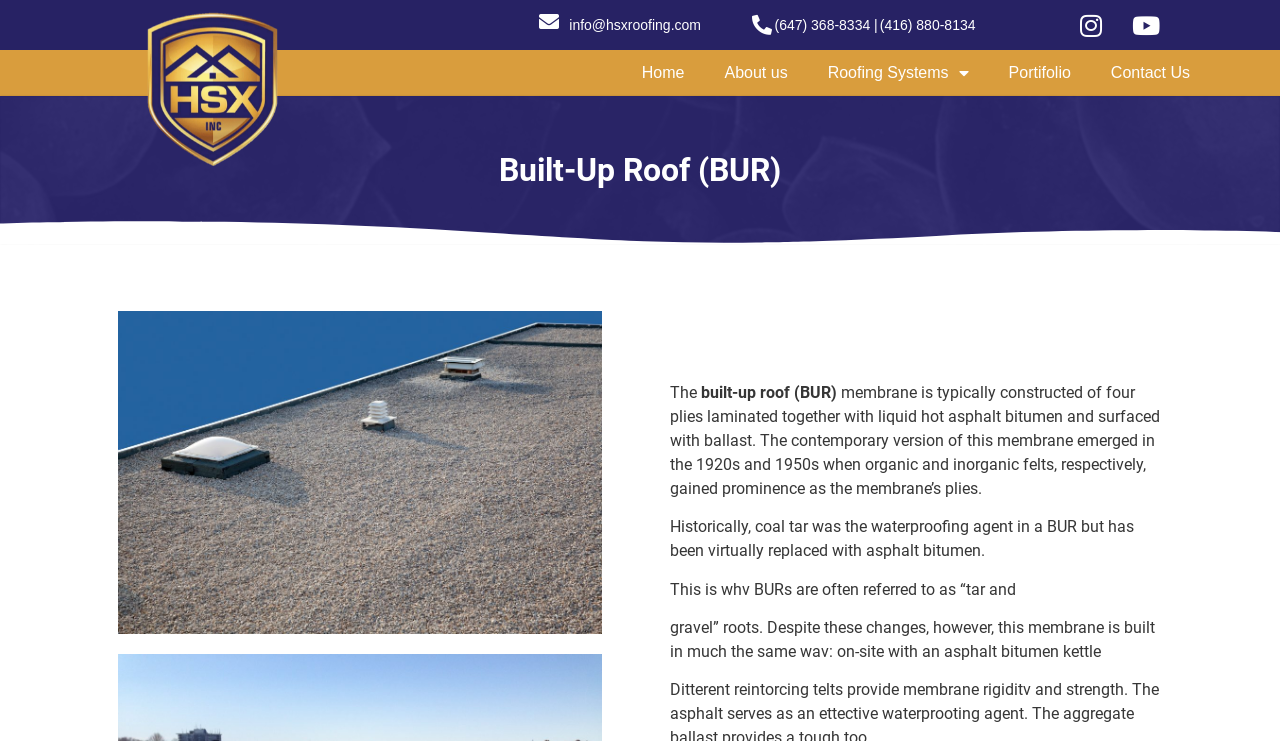Provide a single word or phrase answer to the question: 
What is the phone number of HSX Roofing in Toronto?

(416) 880-8134